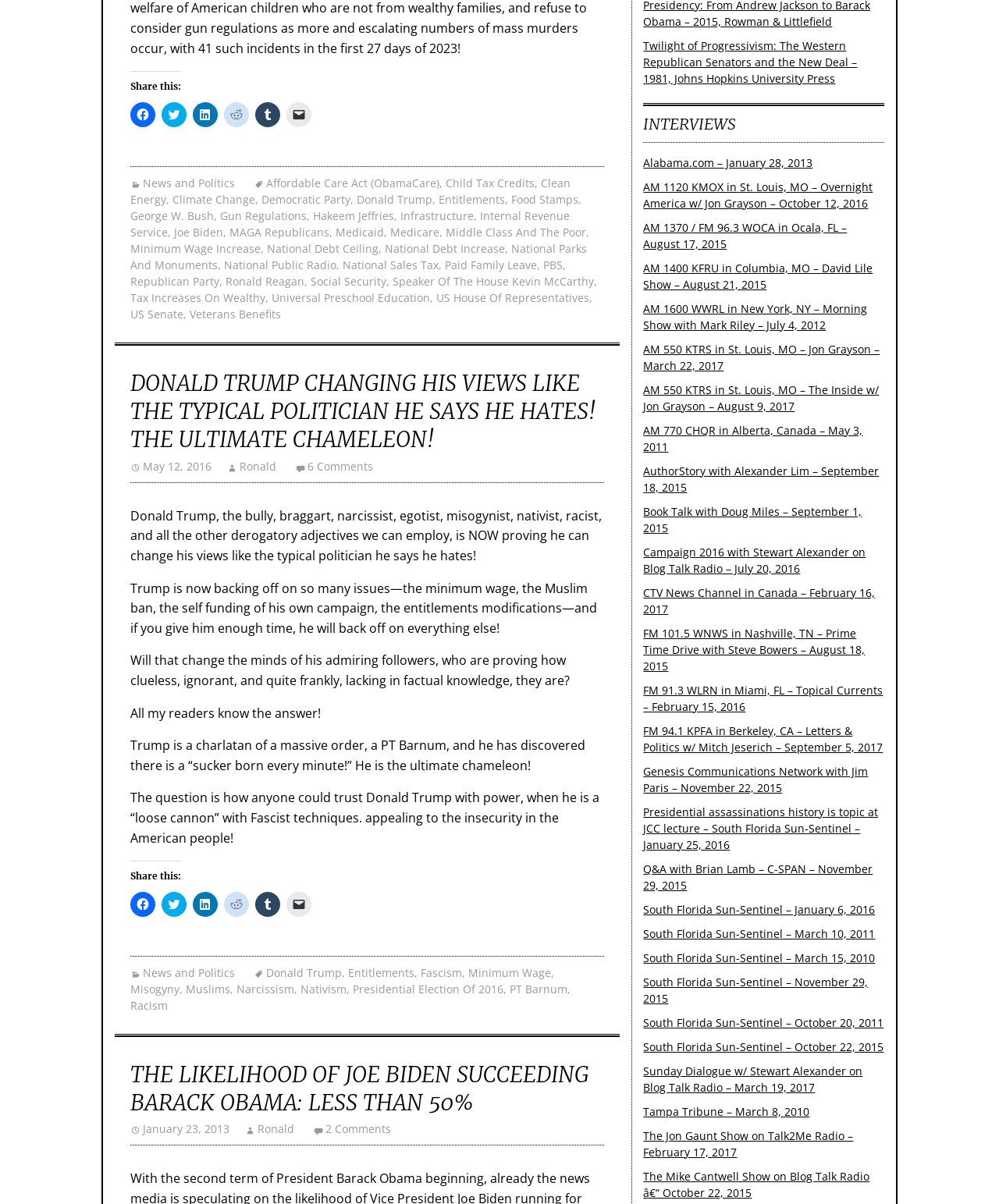Can you determine the bounding box coordinates of the area that needs to be clicked to fulfill the following instruction: "Click the logo"?

None